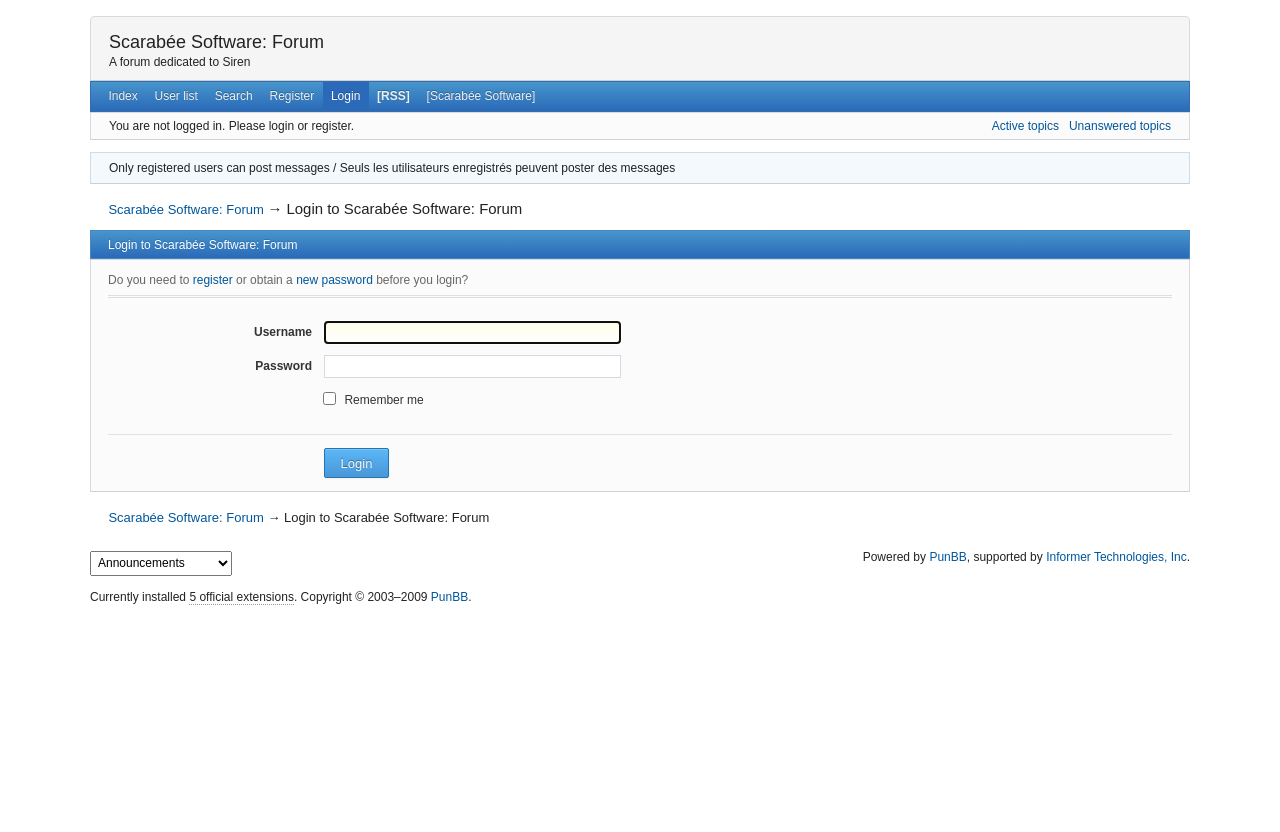Determine the coordinates of the bounding box for the clickable area needed to execute this instruction: "Click on the Register link".

[0.204, 0.099, 0.252, 0.133]